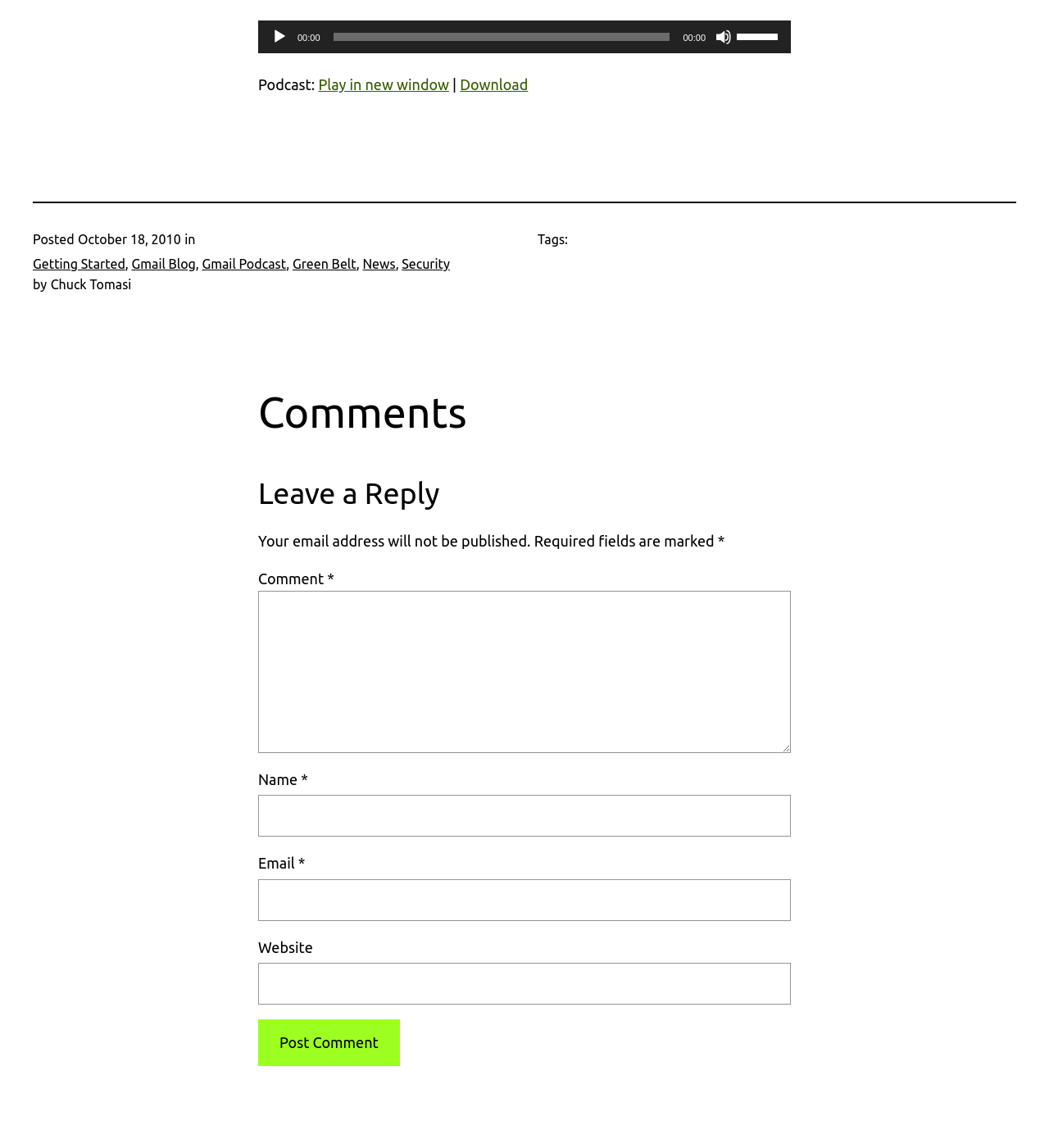How many sliders are there in the audio player?
Examine the image and provide an in-depth answer to the question.

The audio player has two sliders: the Time Slider and the Volume Slider. The Time Slider is used to control the playback position, and the Volume Slider is used to adjust the volume. Both sliders are horizontal and have valuemin, valuemax, and valuetext attributes.